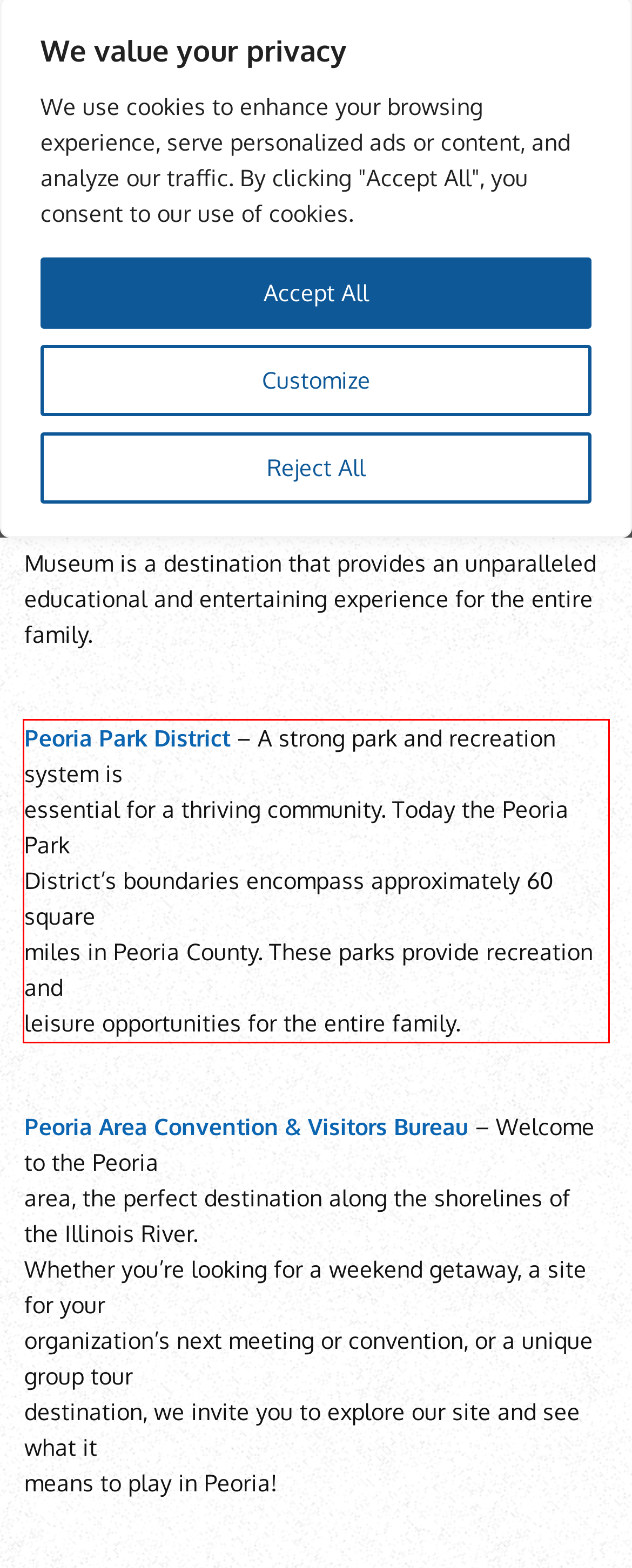Using the provided webpage screenshot, identify and read the text within the red rectangle bounding box.

Peoria Park District – A strong park and recreation system is essential for a thriving community. Today the Peoria Park District’s boundaries encompass approximately 60 square miles in Peoria County. These parks provide recreation and leisure opportunities for the entire family.